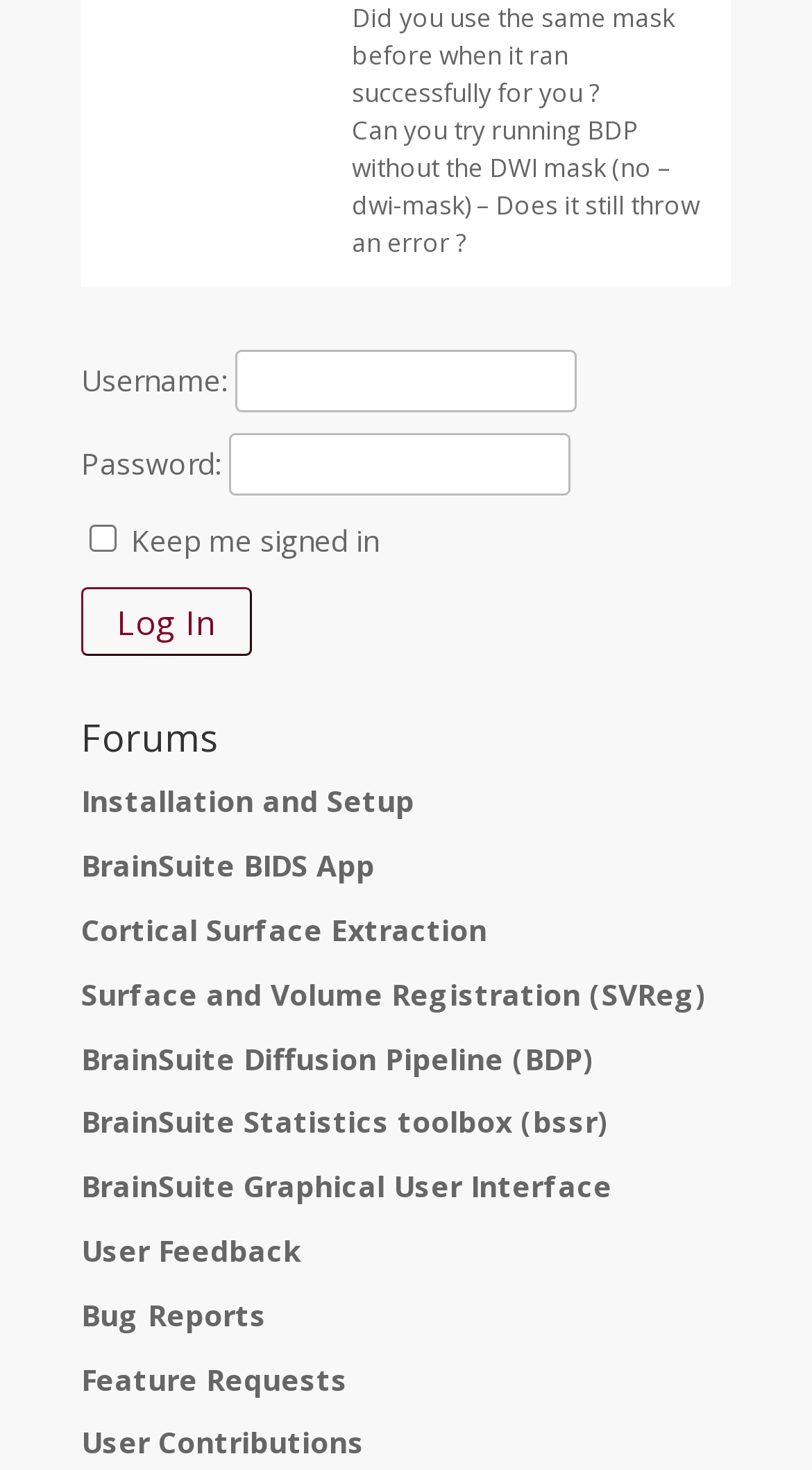Please identify the bounding box coordinates of the clickable element to fulfill the following instruction: "Check Keep me signed in". The coordinates should be four float numbers between 0 and 1, i.e., [left, top, right, bottom].

[0.11, 0.357, 0.144, 0.375]